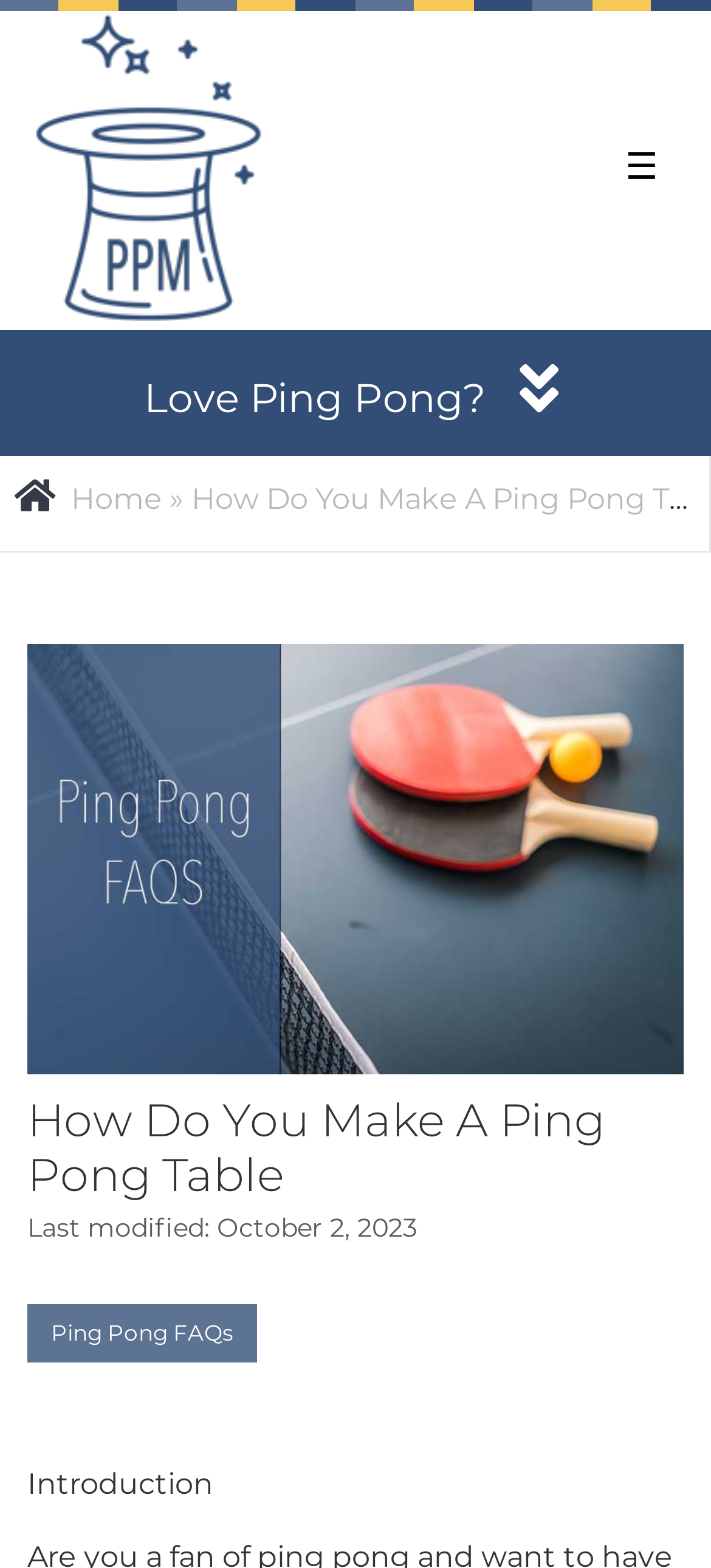Given the description of the UI element: "Home", predict the bounding box coordinates in the form of [left, top, right, bottom], with each value being a float between 0 and 1.

[0.1, 0.307, 0.228, 0.329]